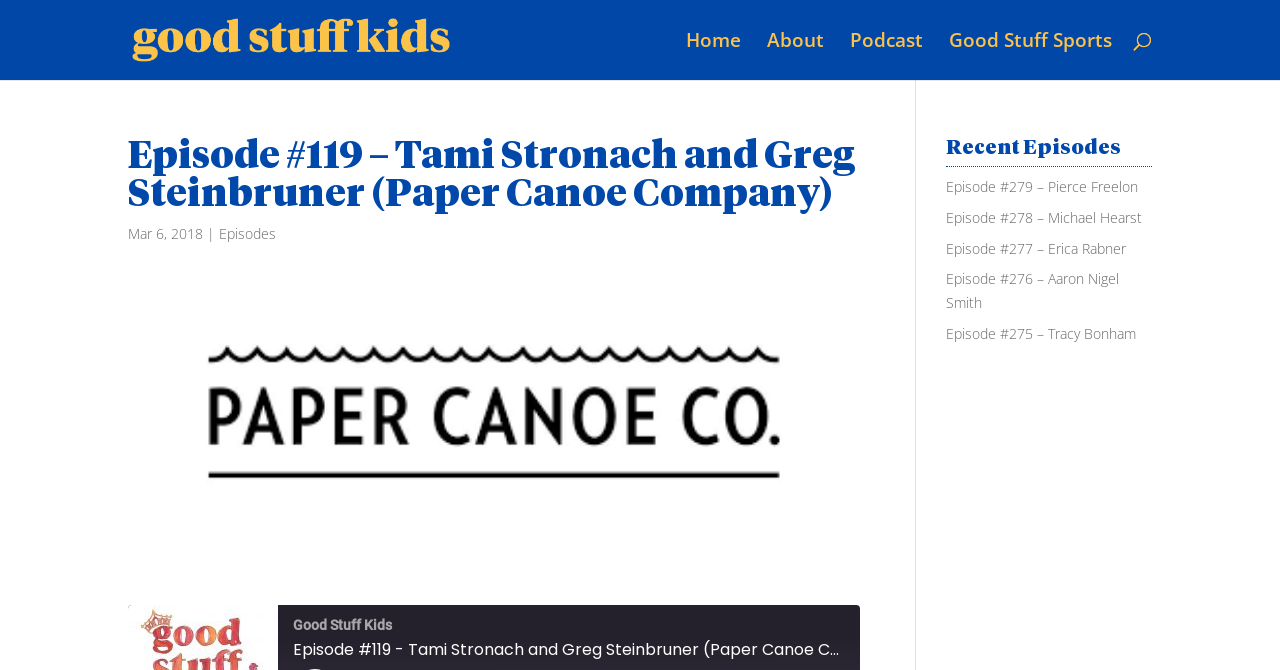Answer the following inquiry with a single word or phrase:
What is the date of Episode #119?

Mar 6, 2018